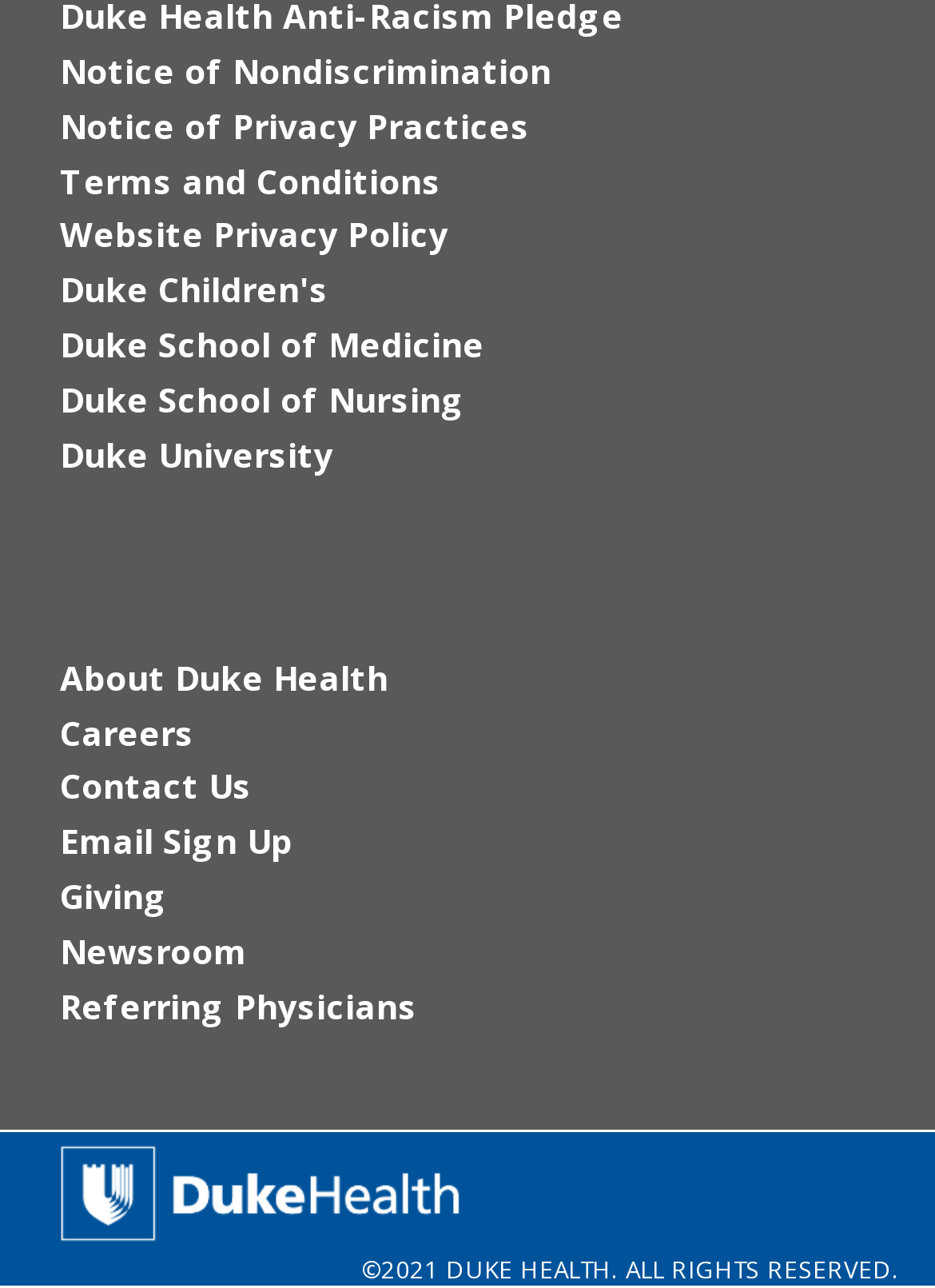Return the bounding box coordinates of the UI element that corresponds to this description: "Clients". The coordinates must be given as four float numbers in the range of 0 and 1, [left, top, right, bottom].

None